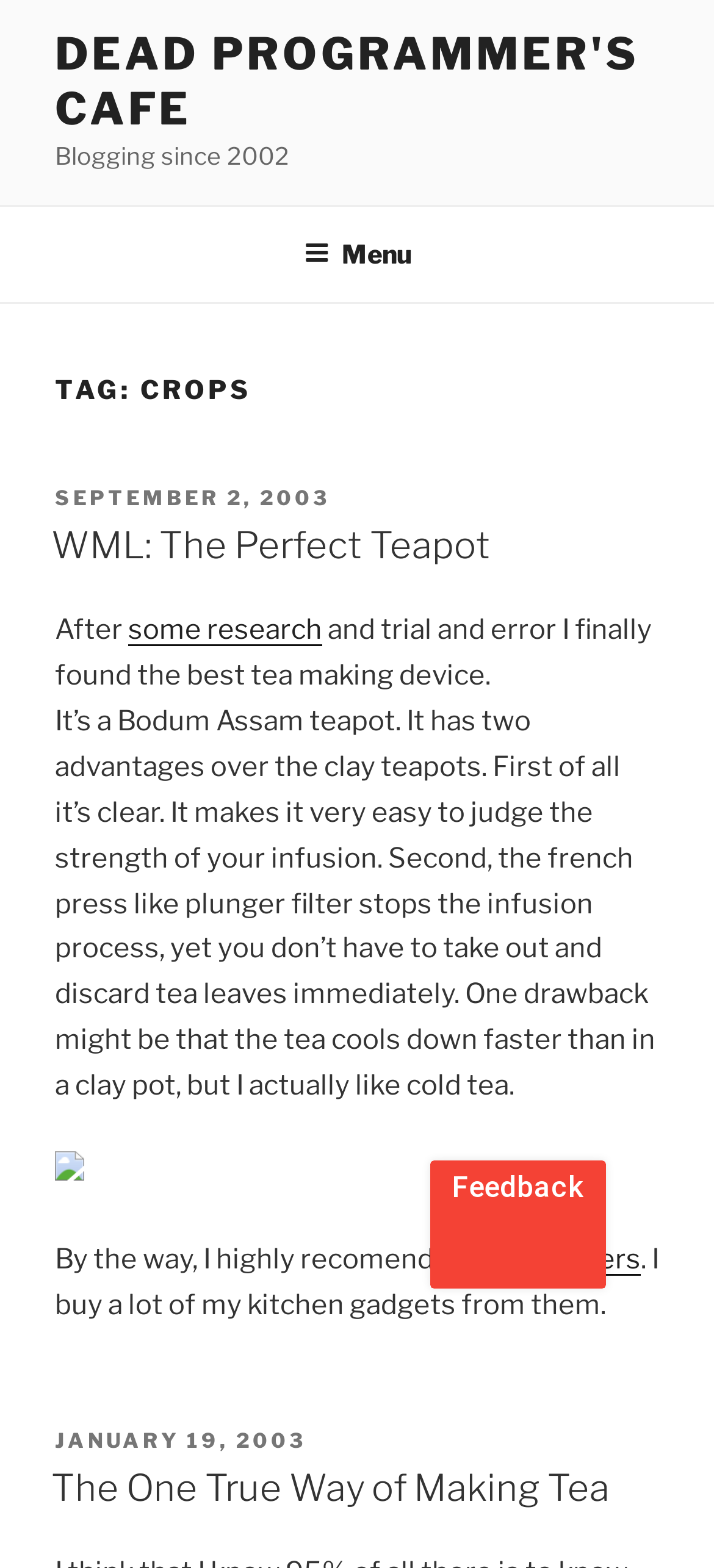Answer this question using a single word or a brief phrase:
What is the name of the recommended kitchen gadget store?

Kitchen Kapers